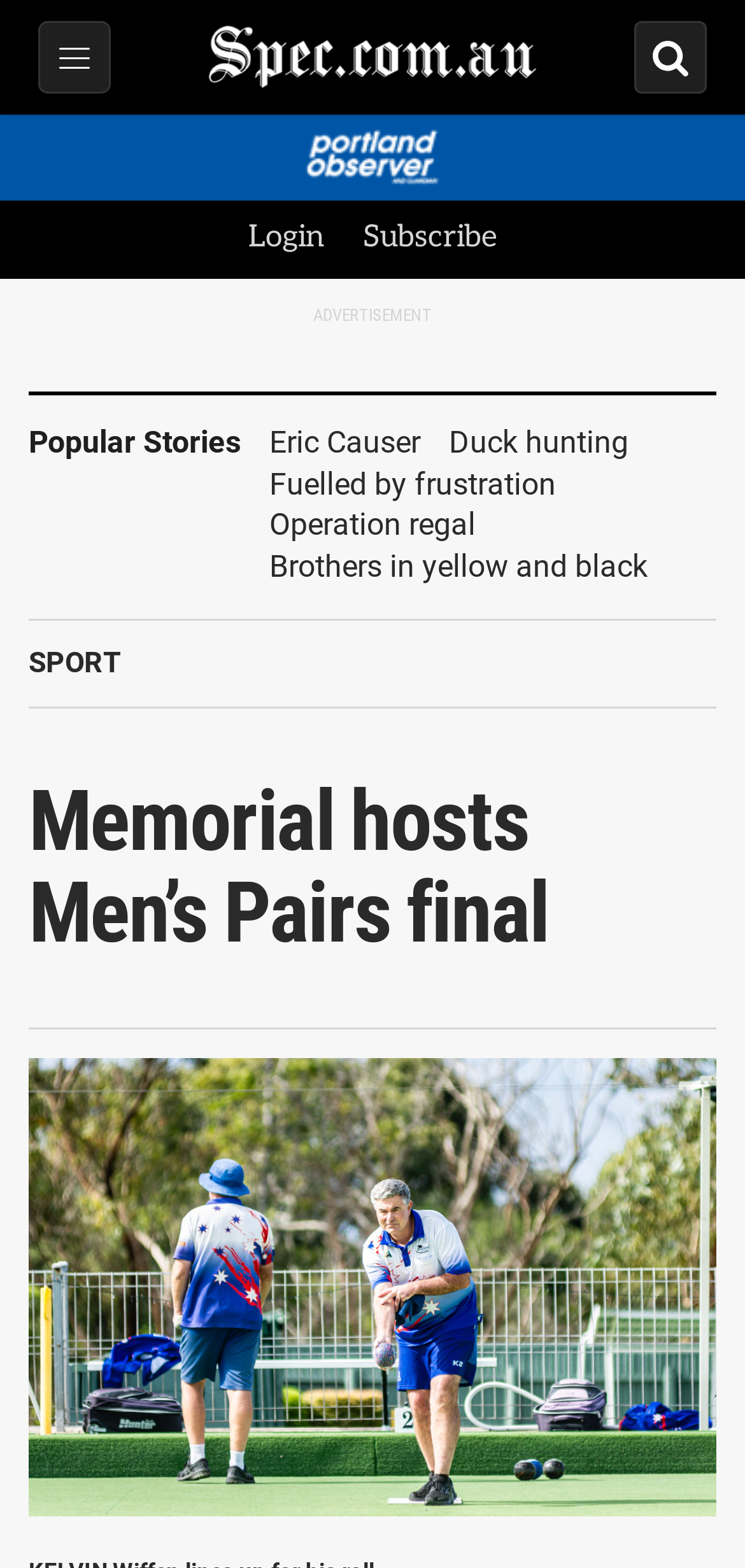Please determine the bounding box coordinates of the element's region to click in order to carry out the following instruction: "Read the 'Memorial hosts Men’s Pairs final' article". The coordinates should be four float numbers between 0 and 1, i.e., [left, top, right, bottom].

[0.038, 0.494, 0.962, 0.612]